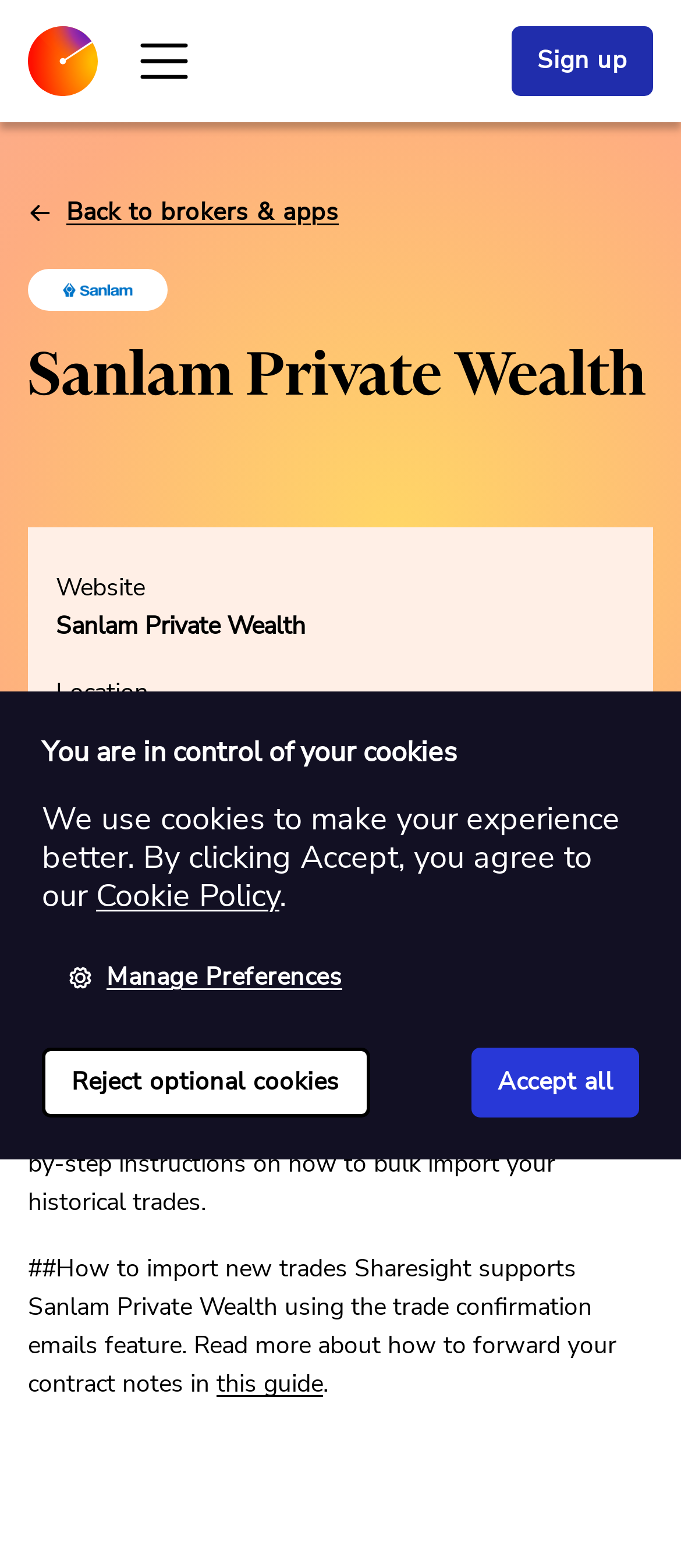What type of partner category is Sanlam Private Wealth?
Offer a detailed and exhaustive answer to the question.

I found the answer by looking at the text on the webpage, which lists 'Partner Categories' and 'Brokers' as one of the categories. Sanlam Private Wealth is listed under this category, so it must be a broker.